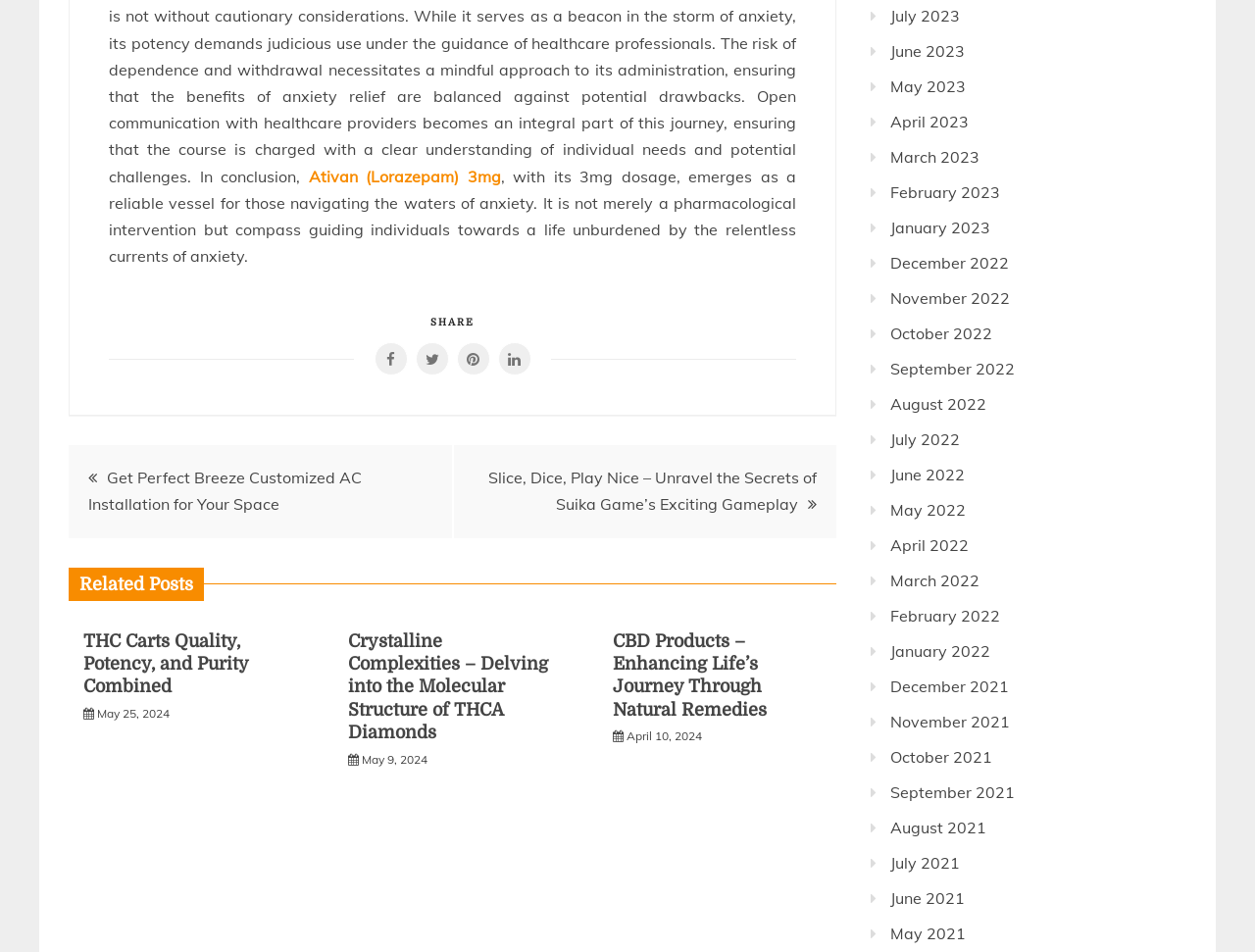Select the bounding box coordinates of the element I need to click to carry out the following instruction: "Browse posts from May 2024".

[0.077, 0.741, 0.135, 0.757]